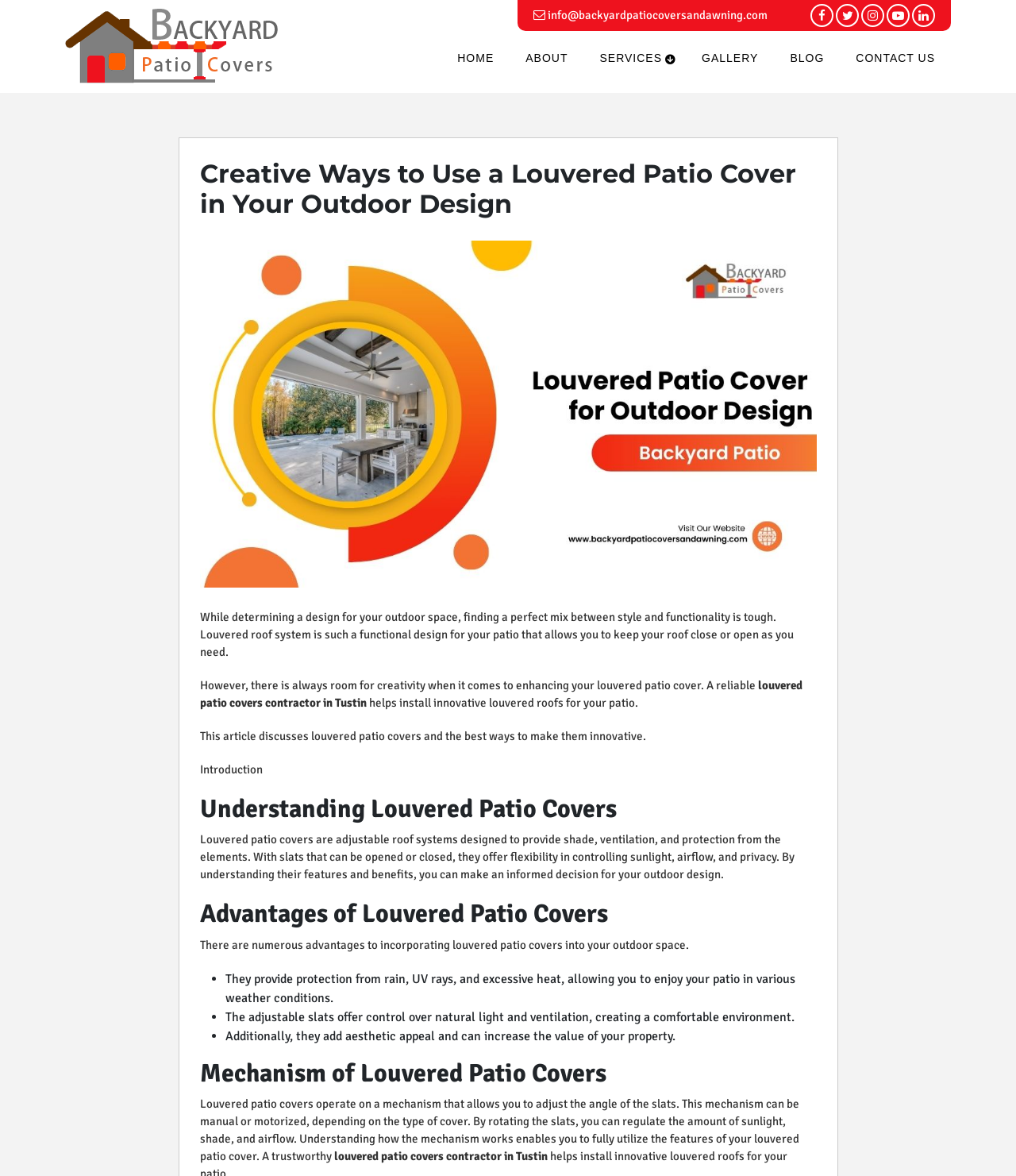Given the description "info@backyardpatiocoversandawning.com", provide the bounding box coordinates of the corresponding UI element.

[0.525, 0.007, 0.755, 0.019]